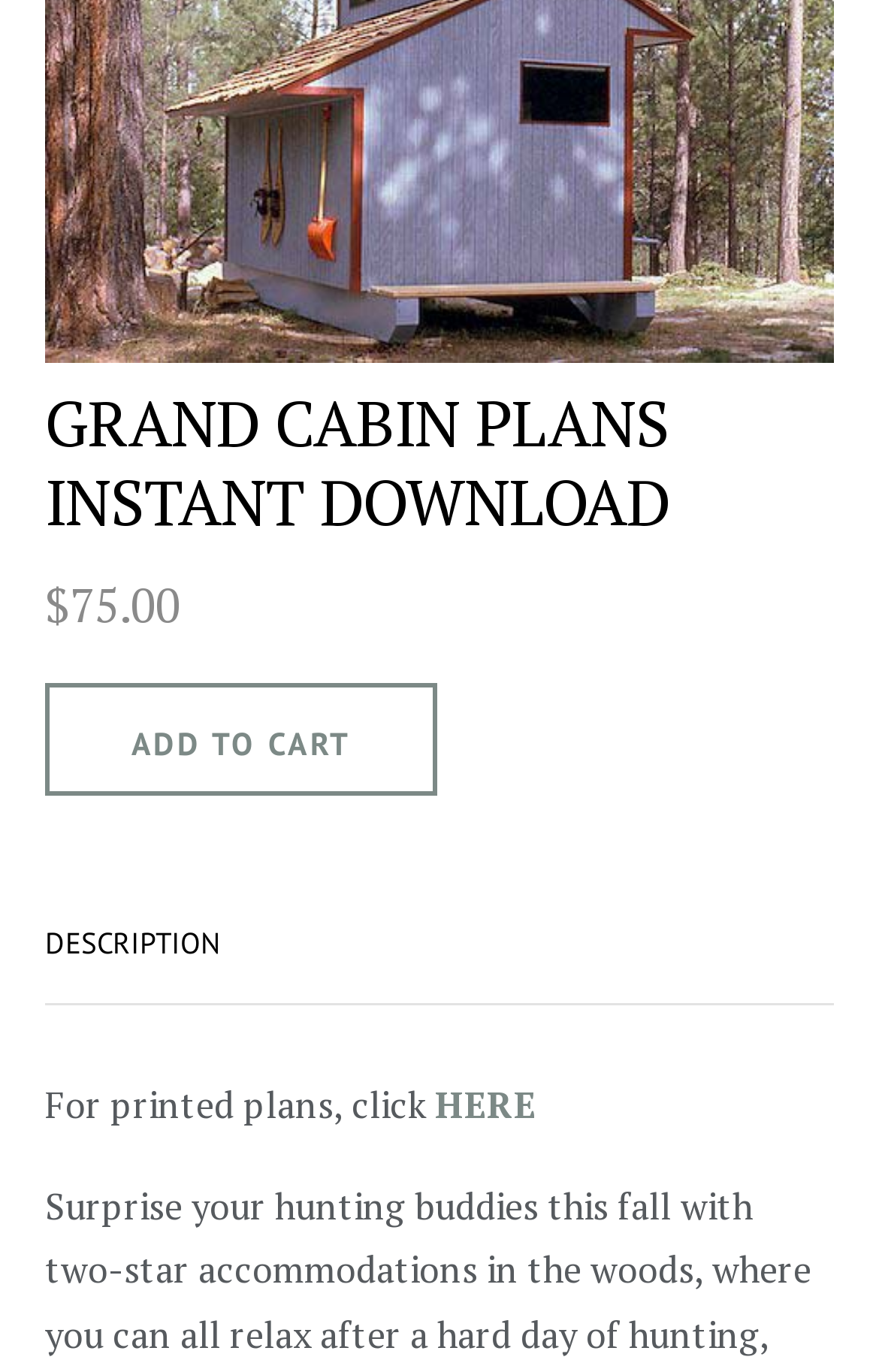Please find the bounding box coordinates (top-left x, top-left y, bottom-right x, bottom-right y) in the screenshot for the UI element described as follows: alt="GRAND CABIN PLANS INSTANT DOWNLOAD"

[0.051, 0.237, 0.949, 0.273]